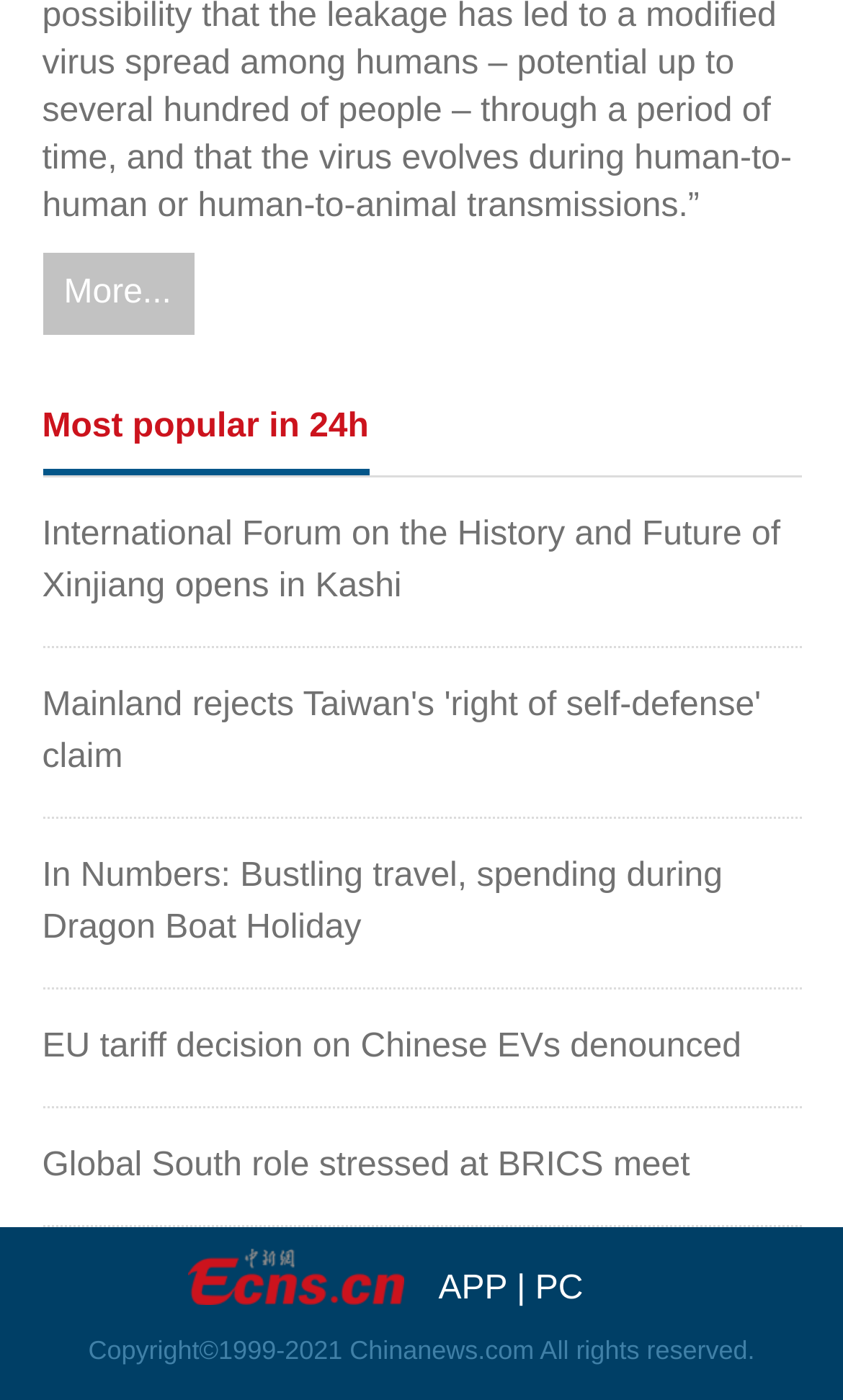What is the purpose of the 'More...' button?
Kindly offer a comprehensive and detailed response to the question.

The 'More...' button is likely used to load more news articles or to navigate to a page with more news content, as it is placed at the top of the news article list.